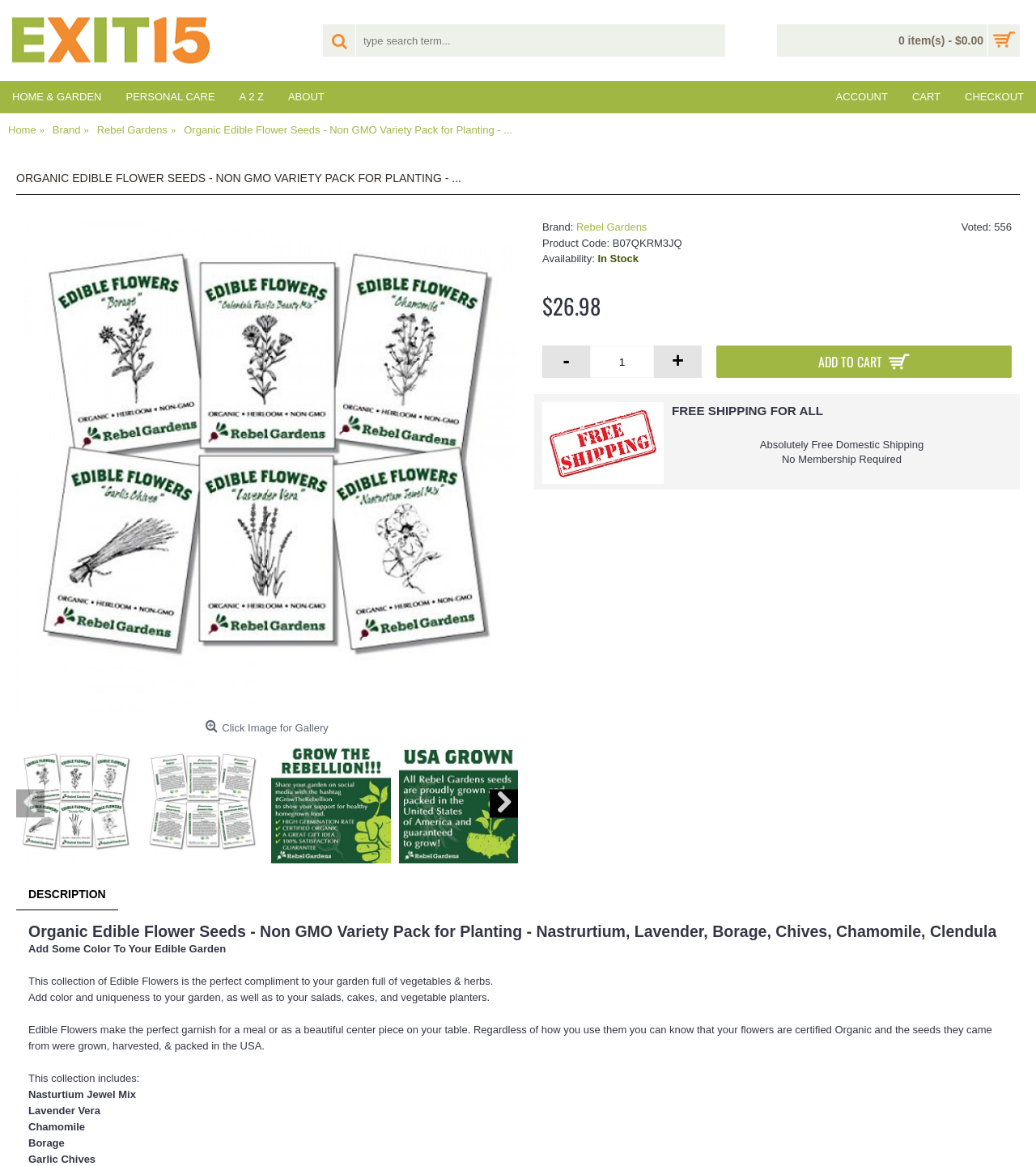What is the availability of the product?
Can you provide an in-depth and detailed response to the question?

I found the availability of the product by looking at the text on the webpage. The availability 'In Stock' is located near the top of the page, and it indicates that the product is currently available for purchase.